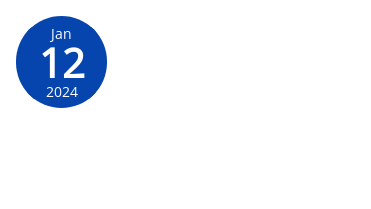Provide a comprehensive description of the image.

The image showcases a calendar date marked prominently, indicating January 12, 2024. The date is encapsulated in a blue circular badge, making it easily noticeable. This visual element likely serves as a reminder or important marker within the context of a blog or article, hinting at a significant event or deadline related to the posts about business strategies, tax relief, or entrepreneurial advice. The clean design of the calendar emphasizes clarity and focus, drawing attention to the specific date for readers.